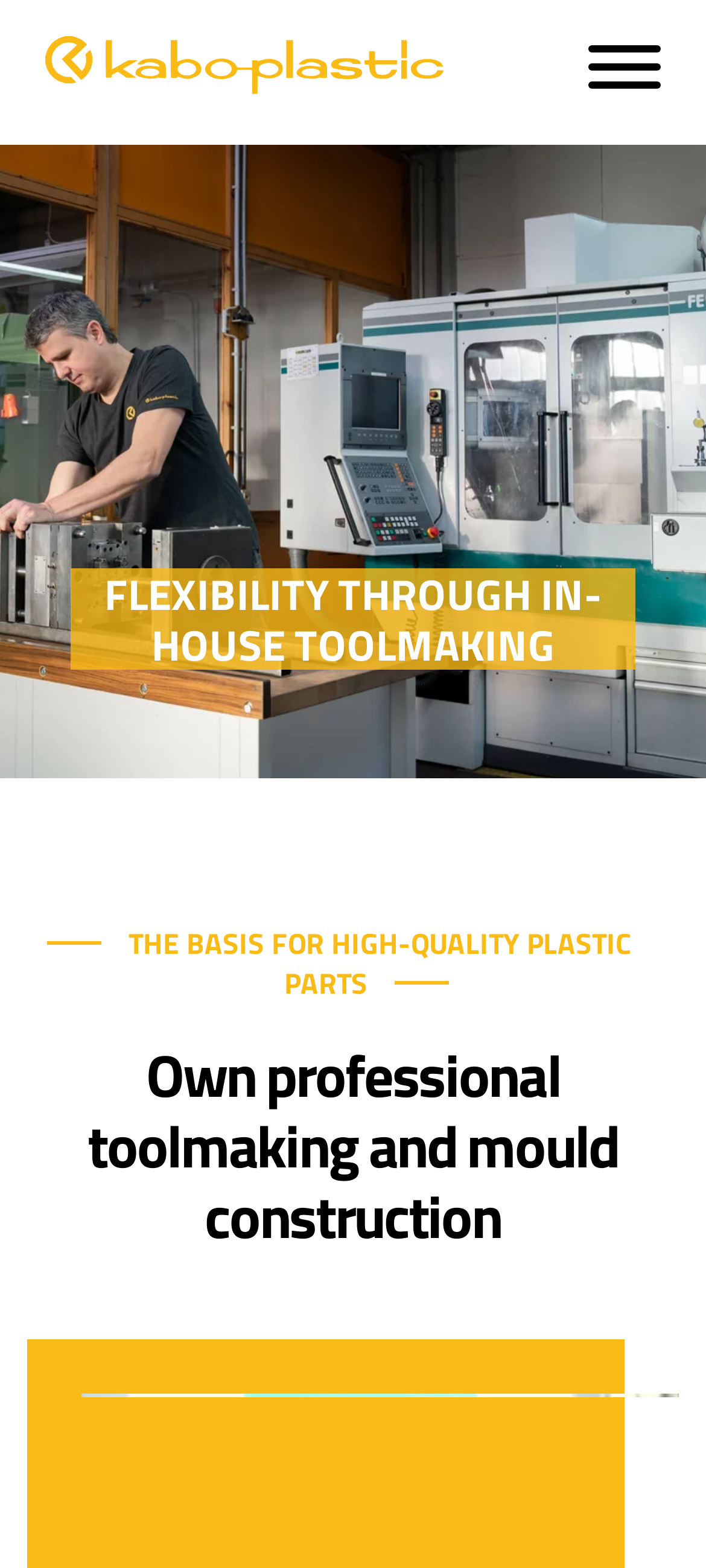Please identify the bounding box coordinates of the element that needs to be clicked to execute the following command: "Contact the company". Provide the bounding box using four float numbers between 0 and 1, formatted as [left, top, right, bottom].

[0.077, 0.693, 0.244, 0.72]